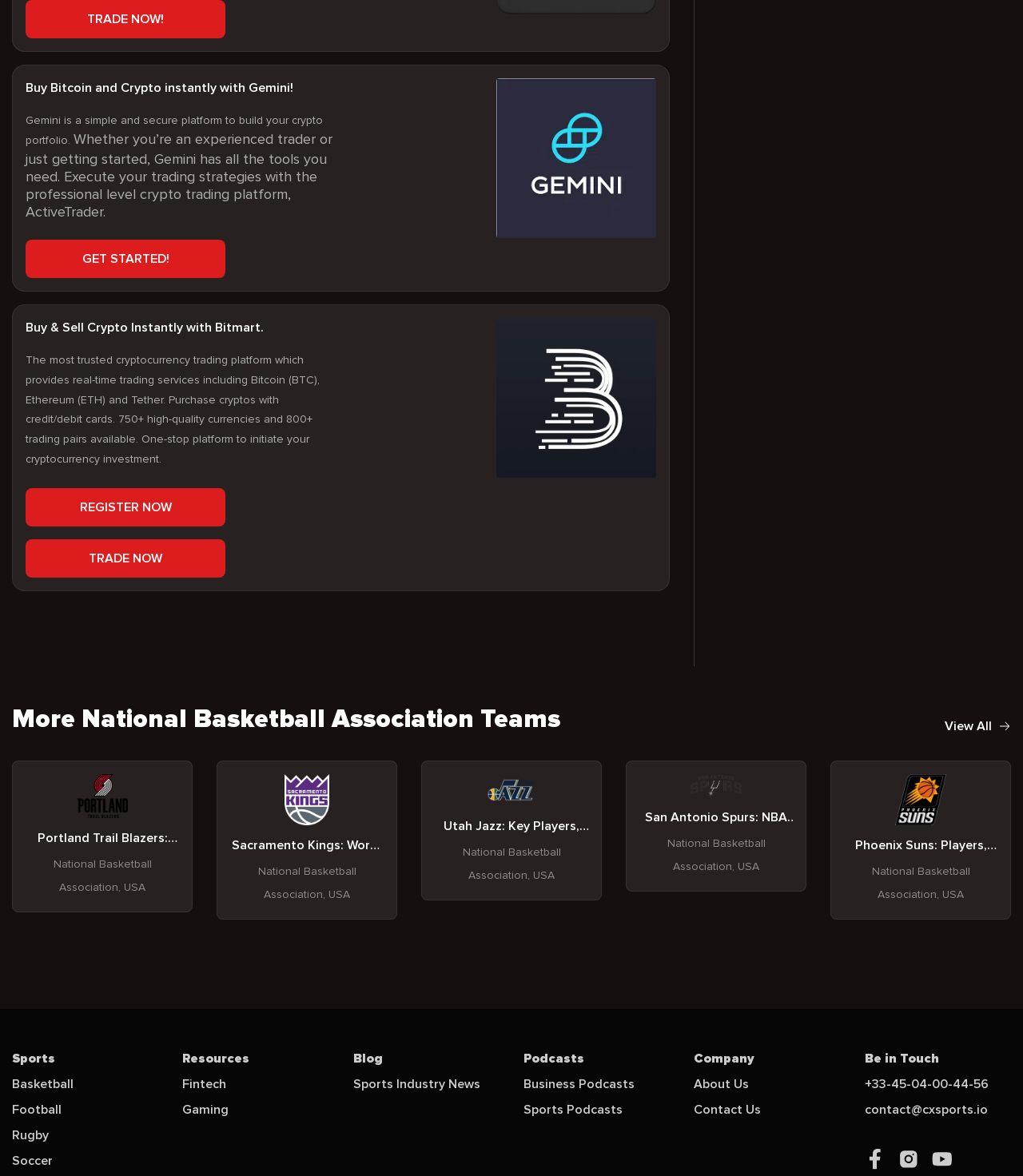Examine the image and give a thorough answer to the following question:
How many sports categories are listed at the bottom of the webpage?

At the bottom of the webpage, I found a section with links to different sports categories. There are five categories listed: Sports, Basketball, Football, Rugby, and Soccer.